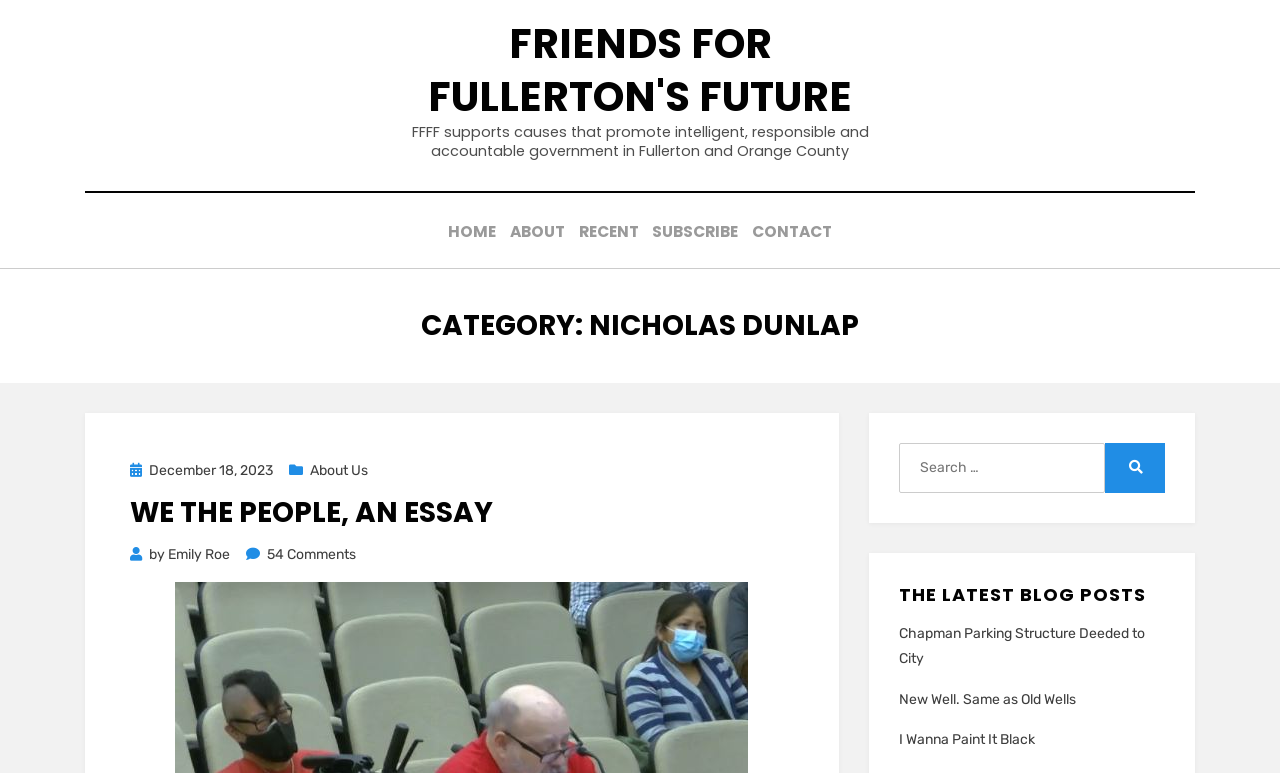Please determine the primary heading and provide its text.

CATEGORY: NICHOLAS DUNLAP